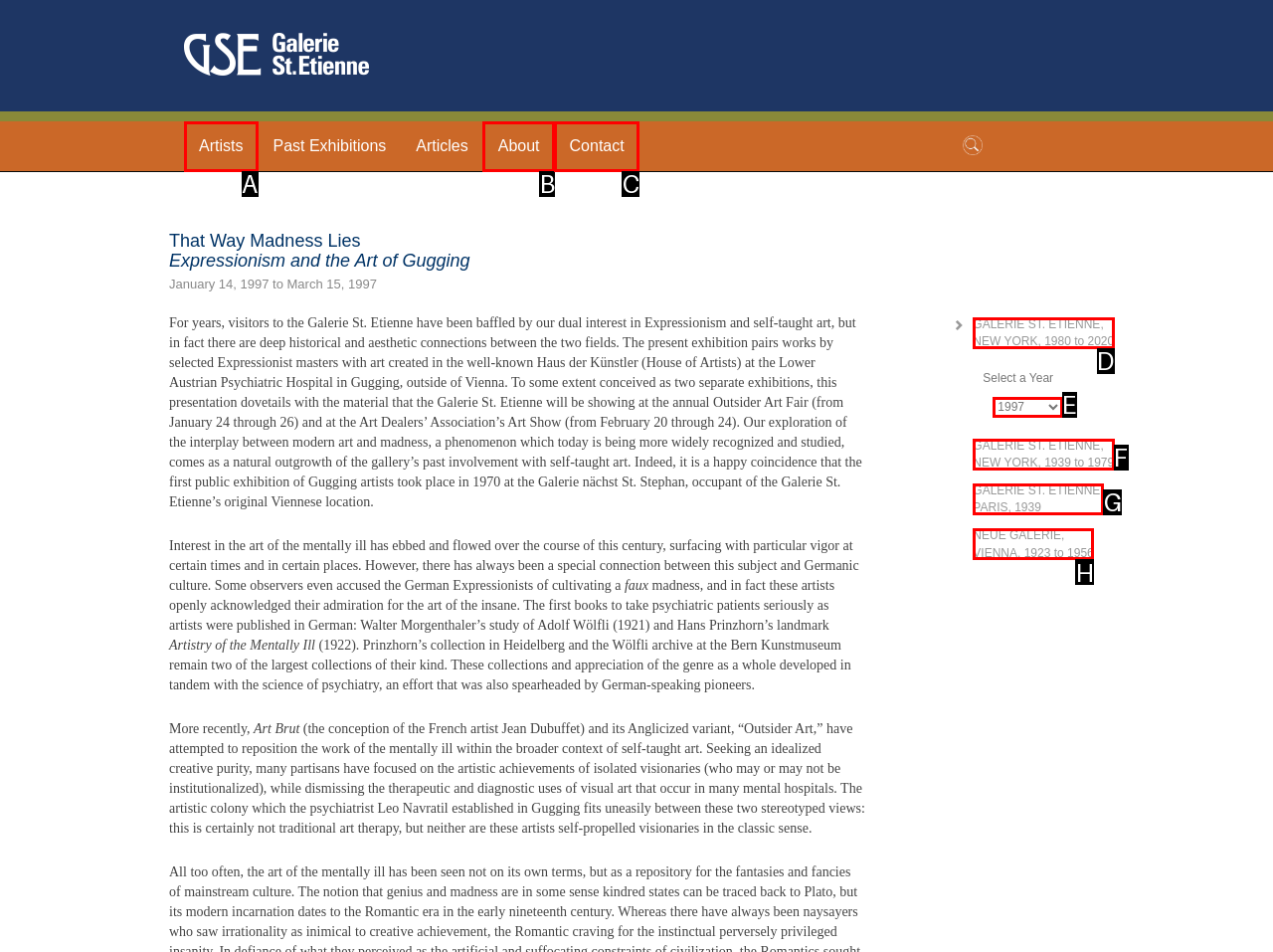Which option corresponds to the following element description: Galerie St. Etienne, Paris, 1939?
Please provide the letter of the correct choice.

G